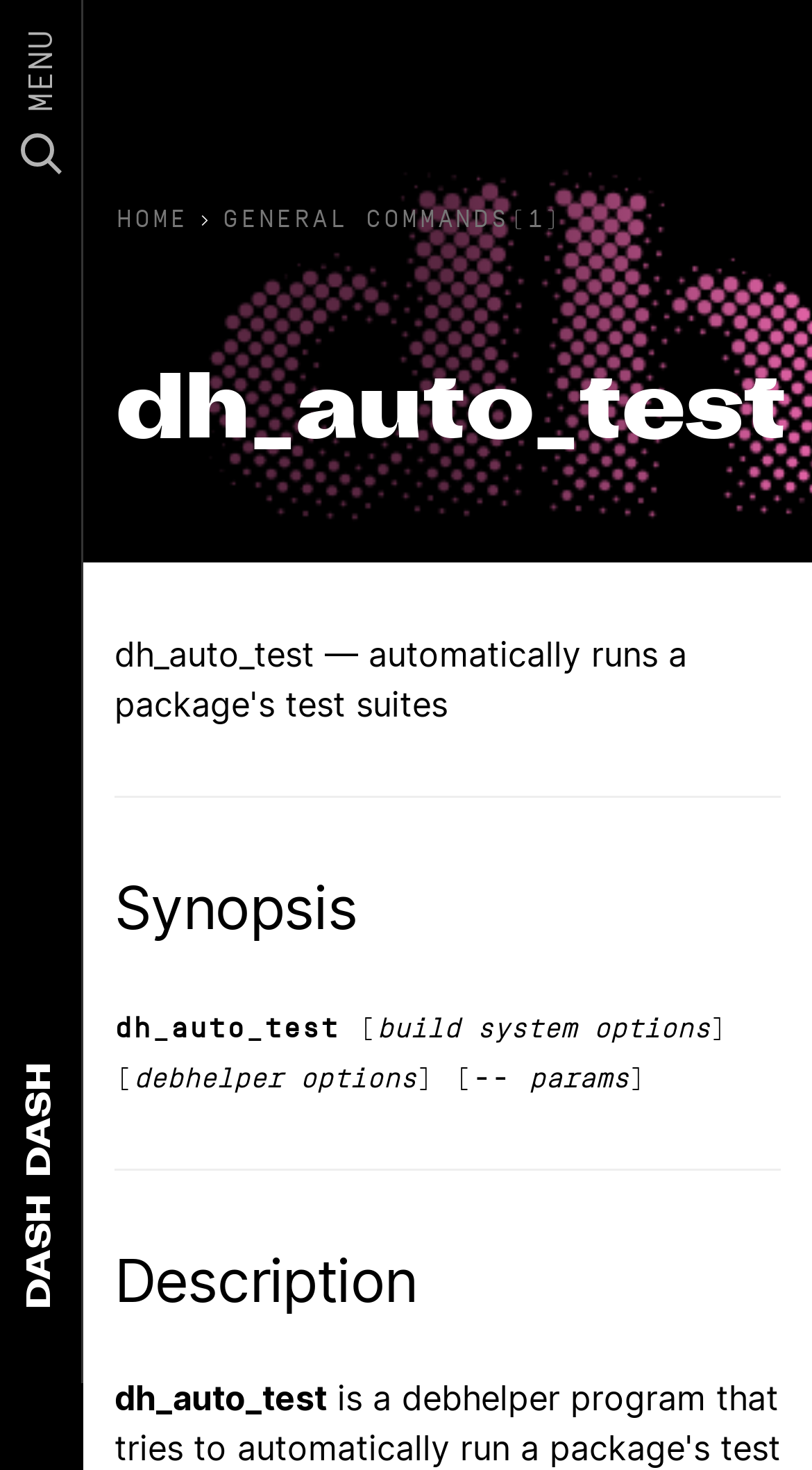Explain in detail what is displayed on the webpage.

The webpage appears to be a Linux manual page for the command "dh_auto_test". At the top left corner, there are three links: "DASH DASH", "MENU", and an image icon next to "MENU". To the right of these links, there is another link "HOME". 

Below the links, there is a heading "dh_auto_test" that spans almost the entire width of the page. Underneath this heading, there is a subheading "Synopsis" followed by a command syntax description, which includes the command name "dh_auto_test" and its options.

Further down, there is another subheading "Description" that provides a brief explanation of the command. The text in this section is centered around the middle of the page. 

On the top right corner, there is a link "GENERAL COMMANDS(1)" and a static text "›" preceding it.